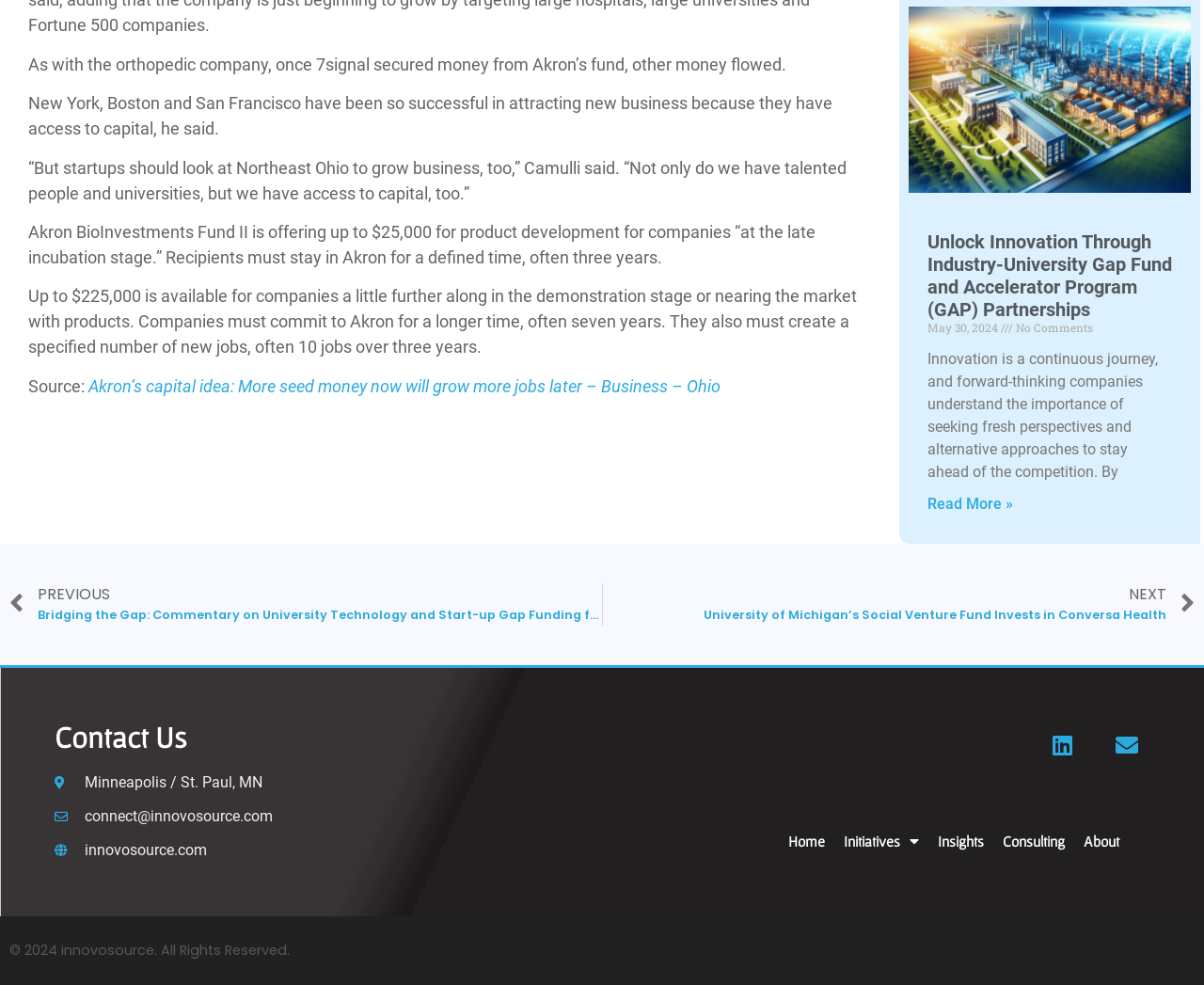Please identify the bounding box coordinates of the area that needs to be clicked to fulfill the following instruction: "Click on the 'Home' link."

None